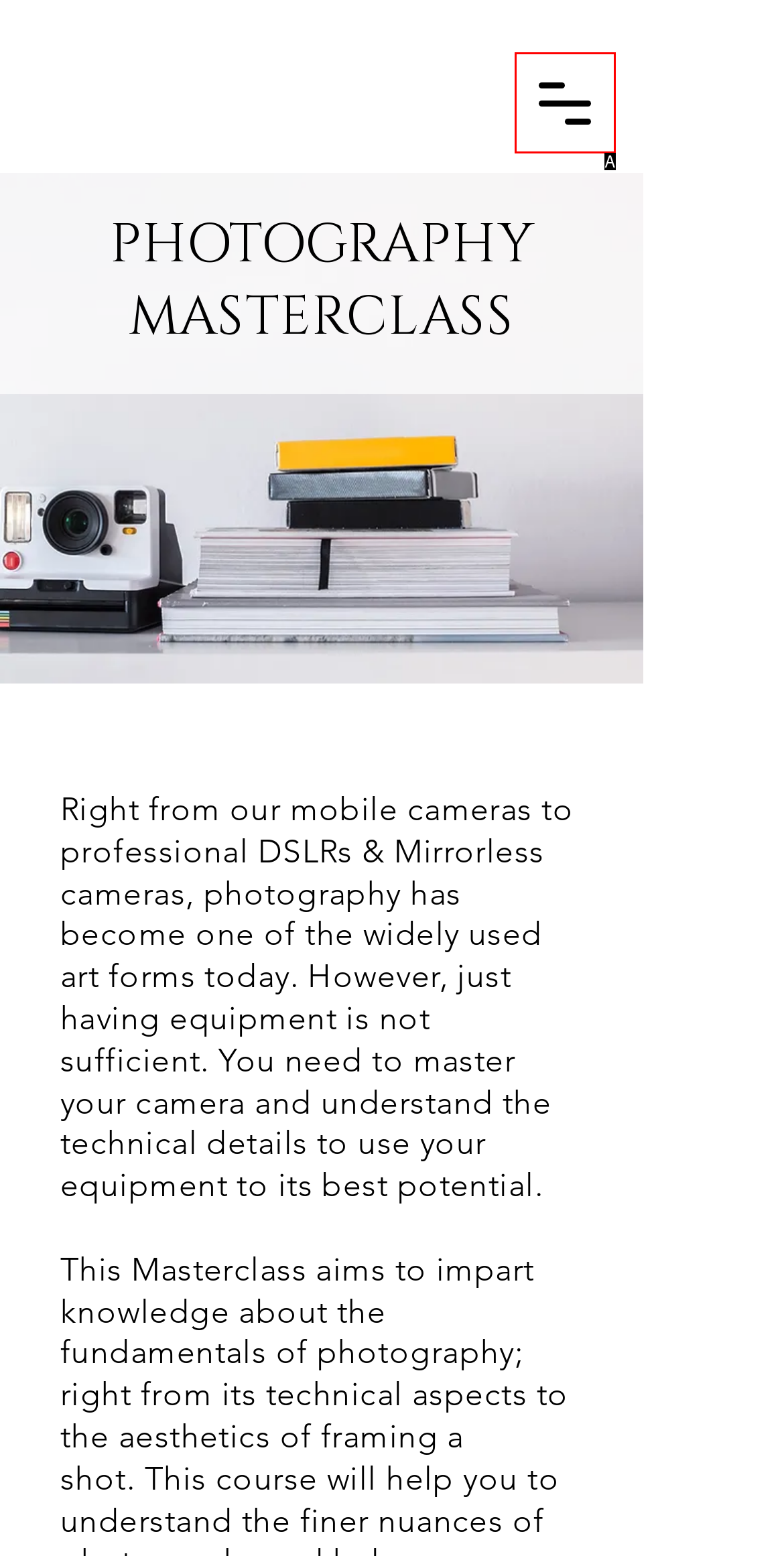Determine which HTML element matches the given description: aria-label="Open navigation menu". Provide the corresponding option's letter directly.

A